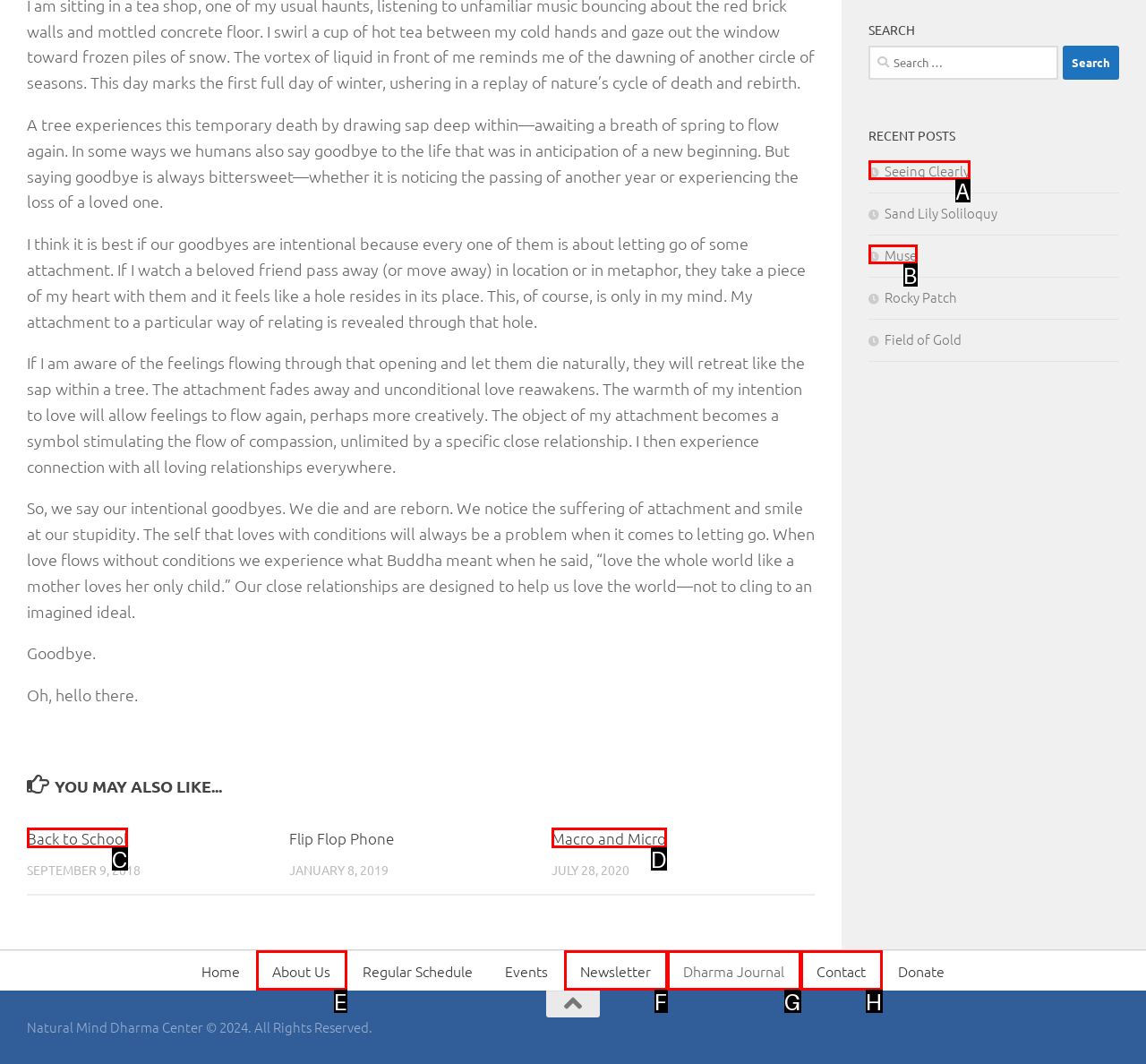Select the letter from the given choices that aligns best with the description: Macro and Micro. Reply with the specific letter only.

D